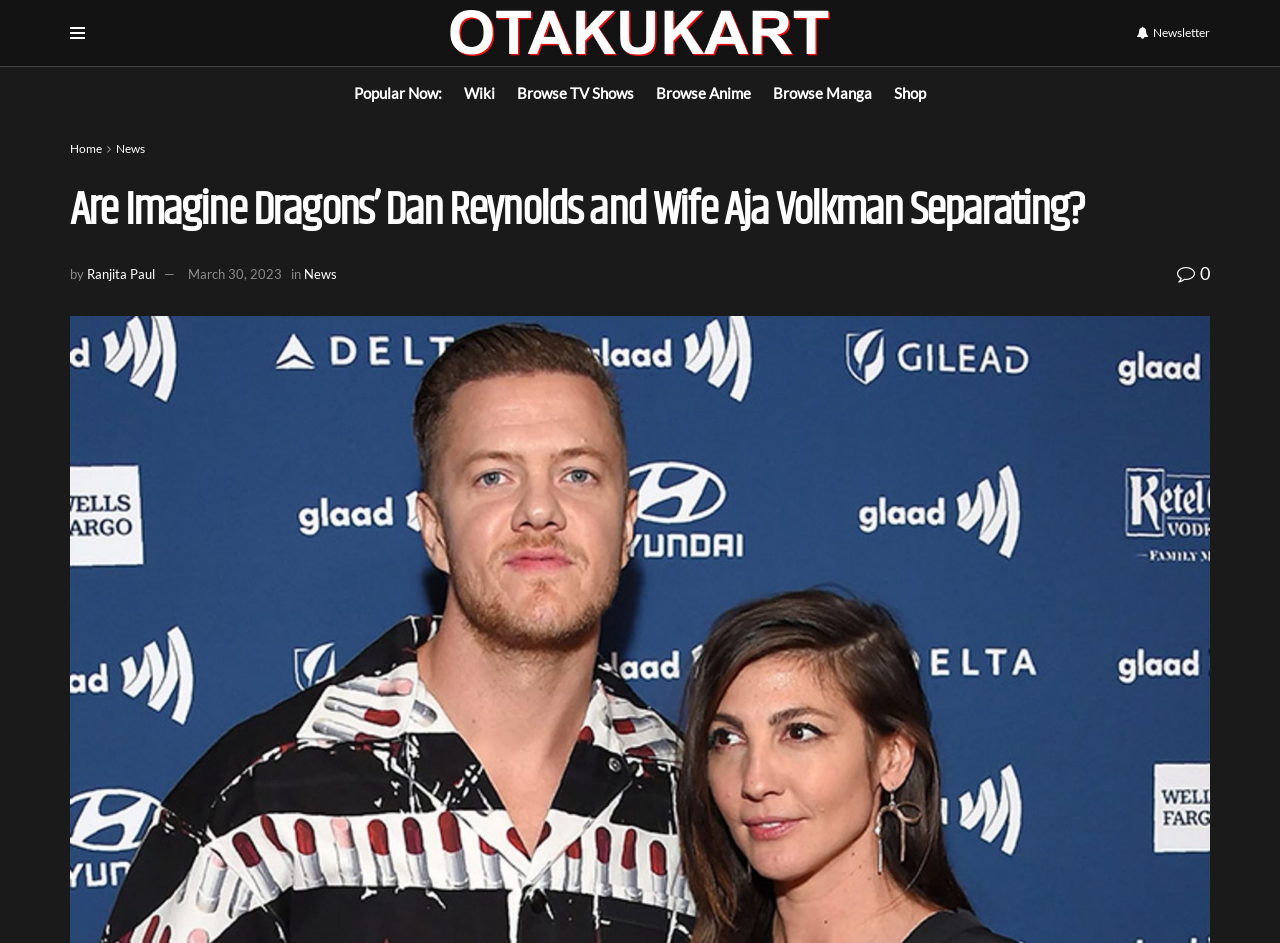Based on the element description: "March 30, 2023", identify the UI element and provide its bounding box coordinates. Use four float numbers between 0 and 1, [left, top, right, bottom].

[0.147, 0.282, 0.22, 0.299]